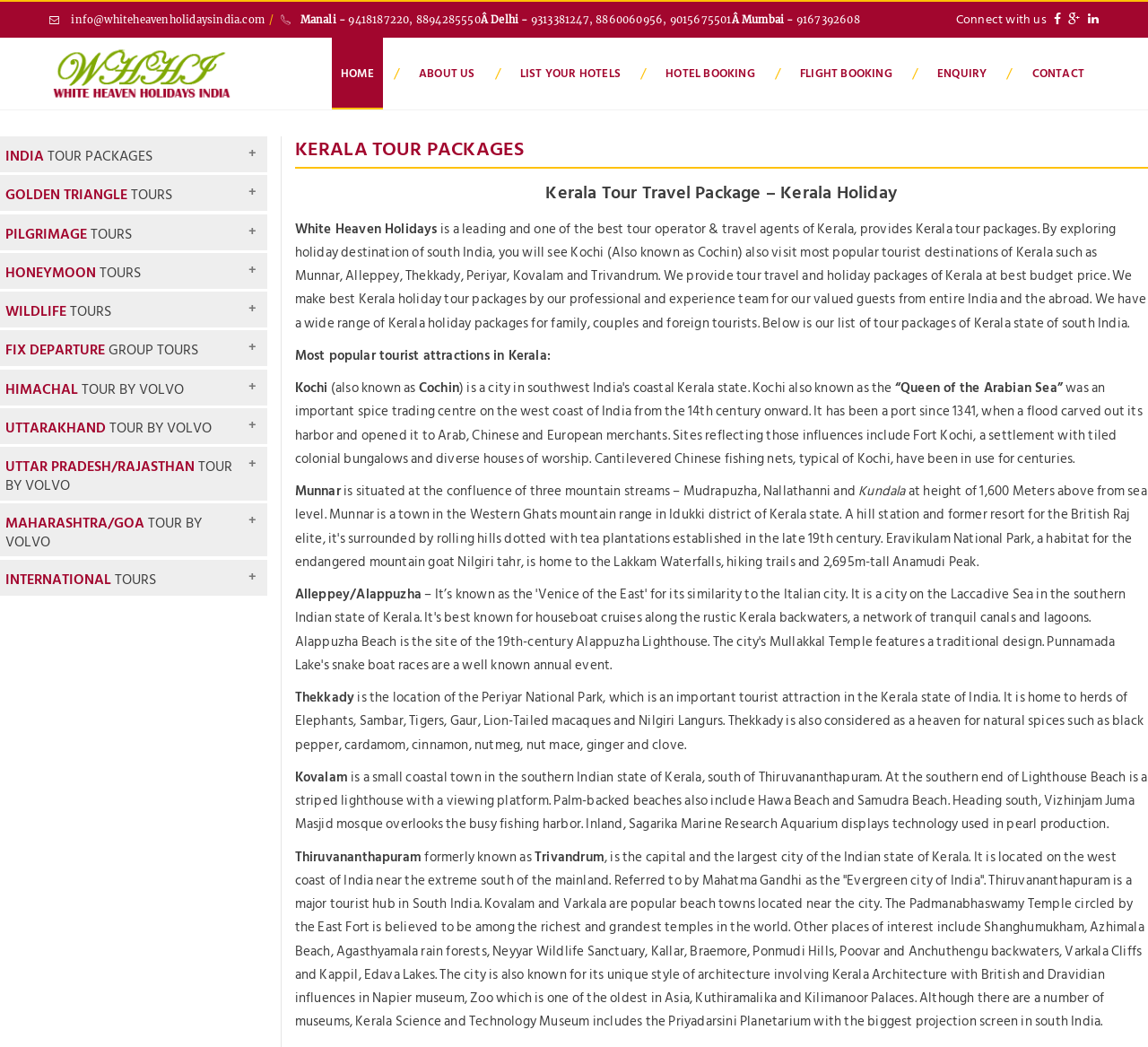What is the social media icon with the caption 'Connect with us'?
Please provide a full and detailed response to the question.

I found the social media icon by looking at the link element with the caption 'Connect with us', which is a common phrase used to indicate social media links. The icon next to it is a Facebook icon.